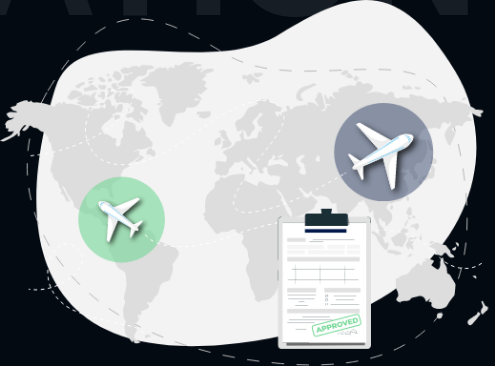What is stamped on the document? Using the information from the screenshot, answer with a single word or phrase.

APPROVED